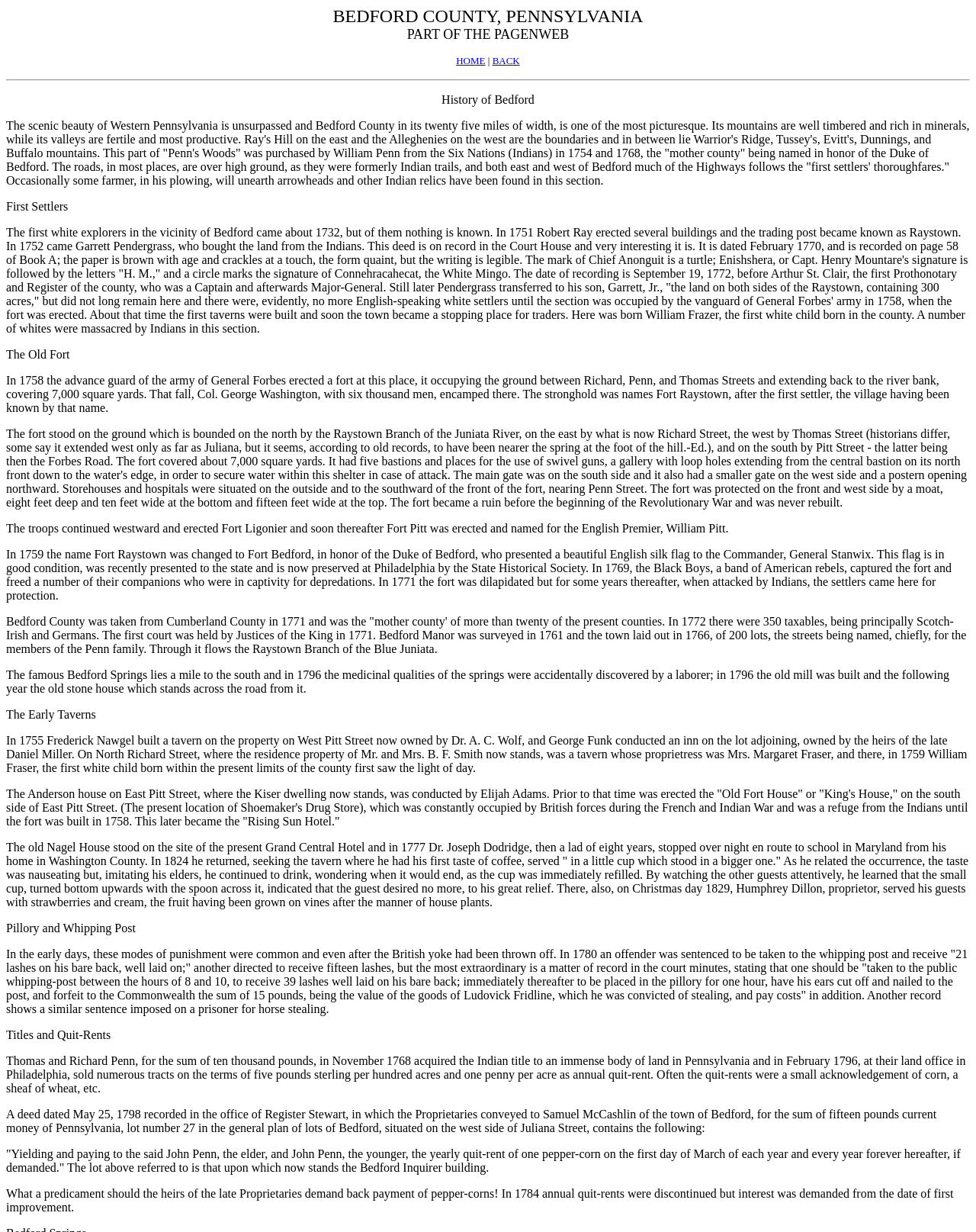Bounding box coordinates must be specified in the format (top-left x, top-left y, bottom-right x, bottom-right y). All values should be floating point numbers between 0 and 1. What are the bounding box coordinates of the UI element described as: BACK

[0.504, 0.045, 0.533, 0.054]